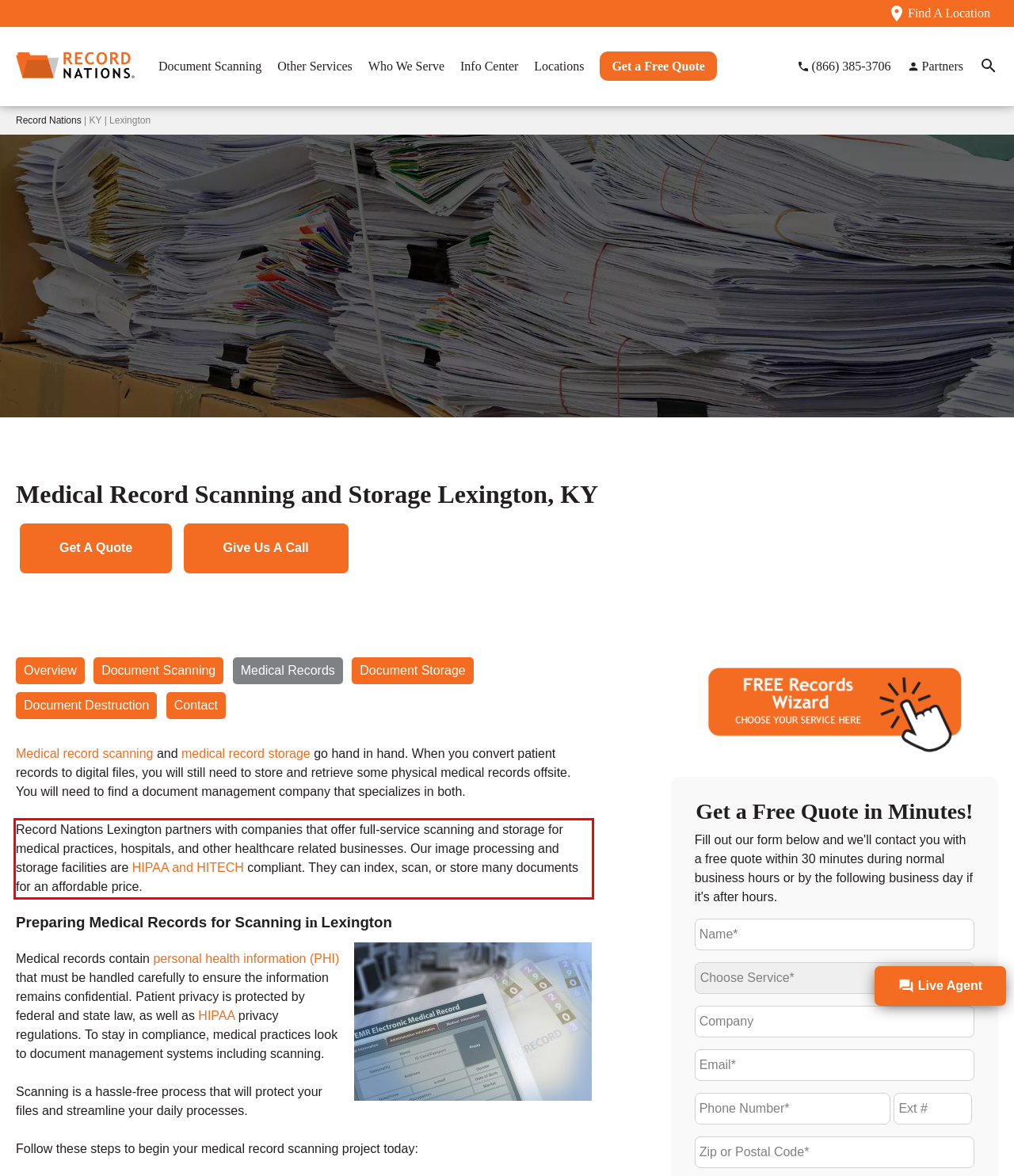Please examine the webpage screenshot containing a red bounding box and use OCR to recognize and output the text inside the red bounding box.

Record Nations Lexington partners with companies that offer full-service scanning and storage for medical practices, hospitals, and other healthcare related businesses. Our image processing and storage facilities are HIPAA and HITECH compliant. They can index, scan, or store many documents for an affordable price.